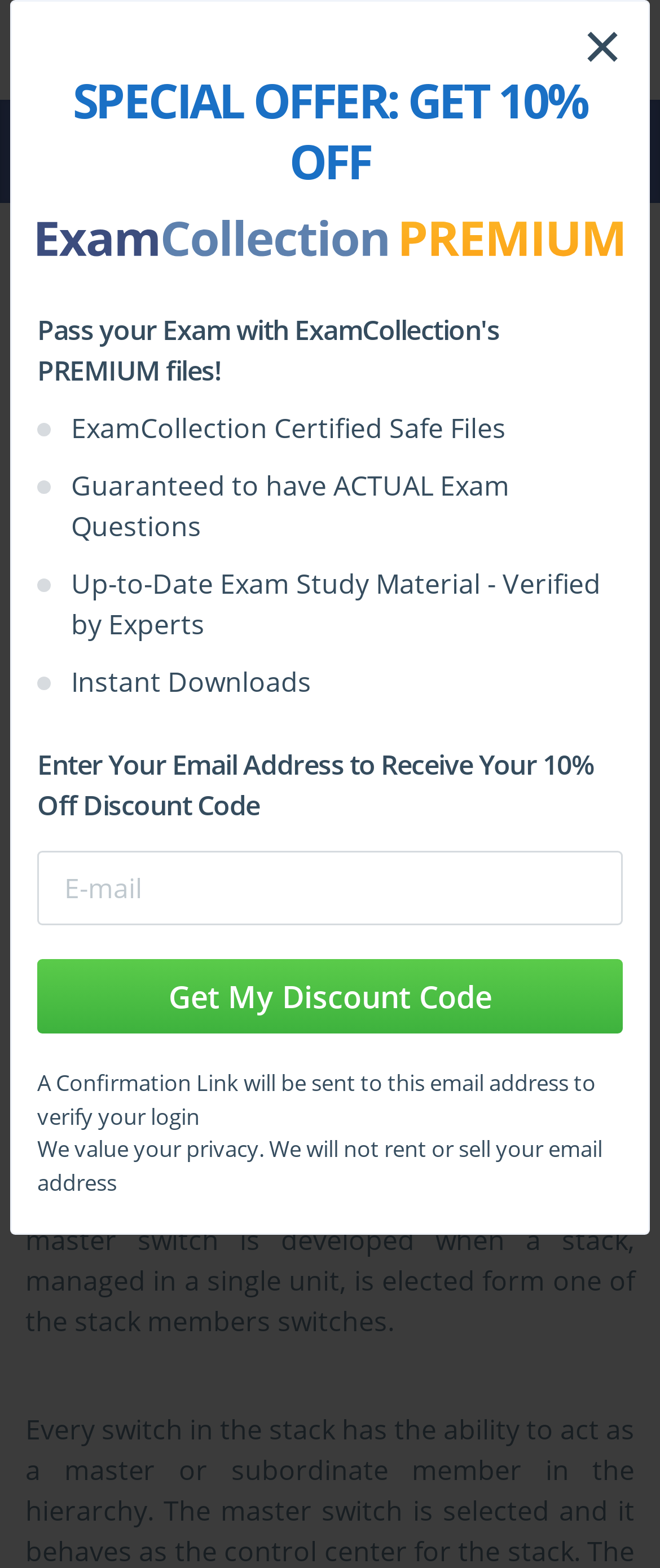Respond to the question below with a concise word or phrase:
What is the purpose of the email address input?

To receive discount code